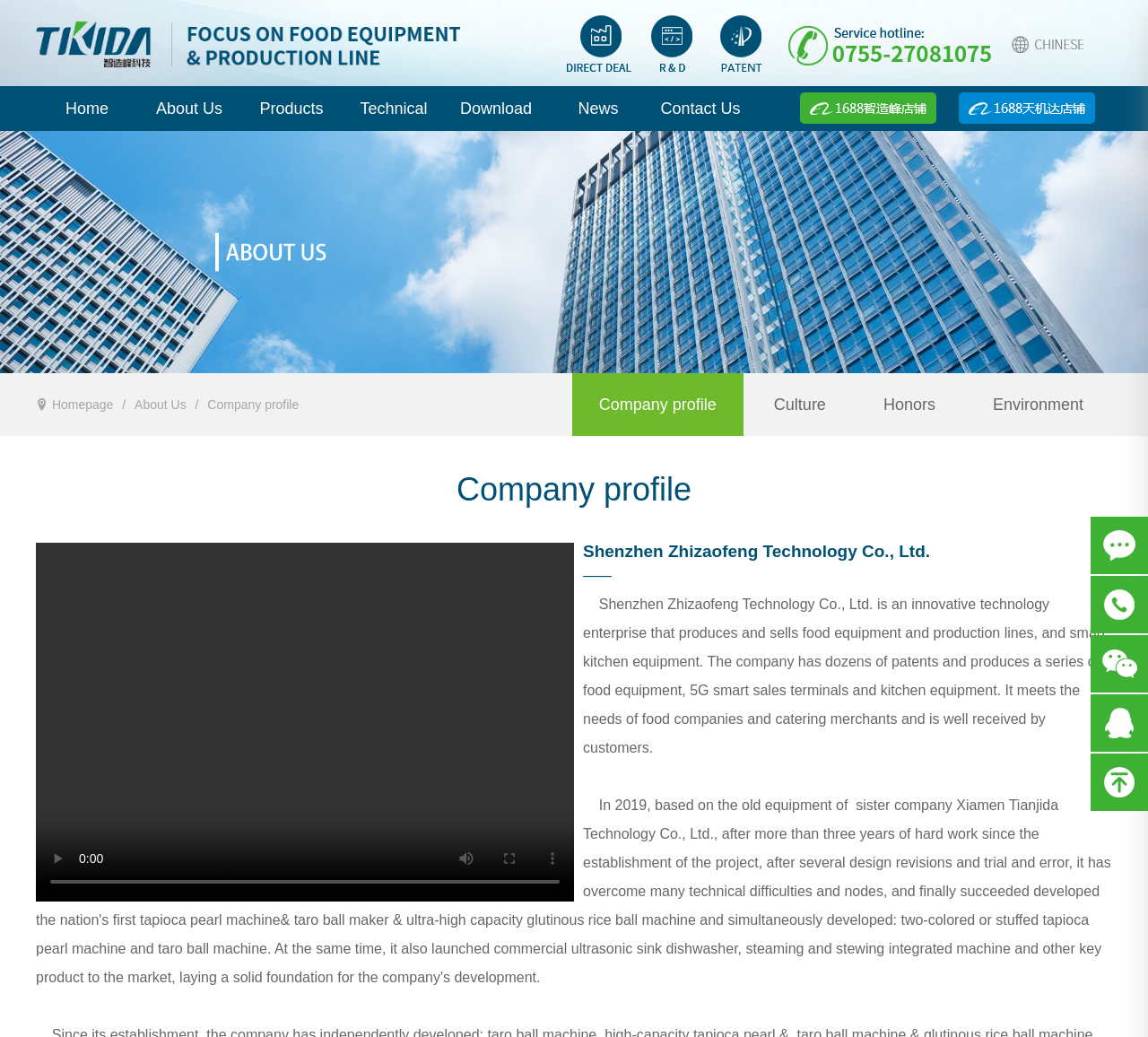Answer the question below in one word or phrase:
What is the purpose of the company's products?

Meet the needs of food companies and catering merchants